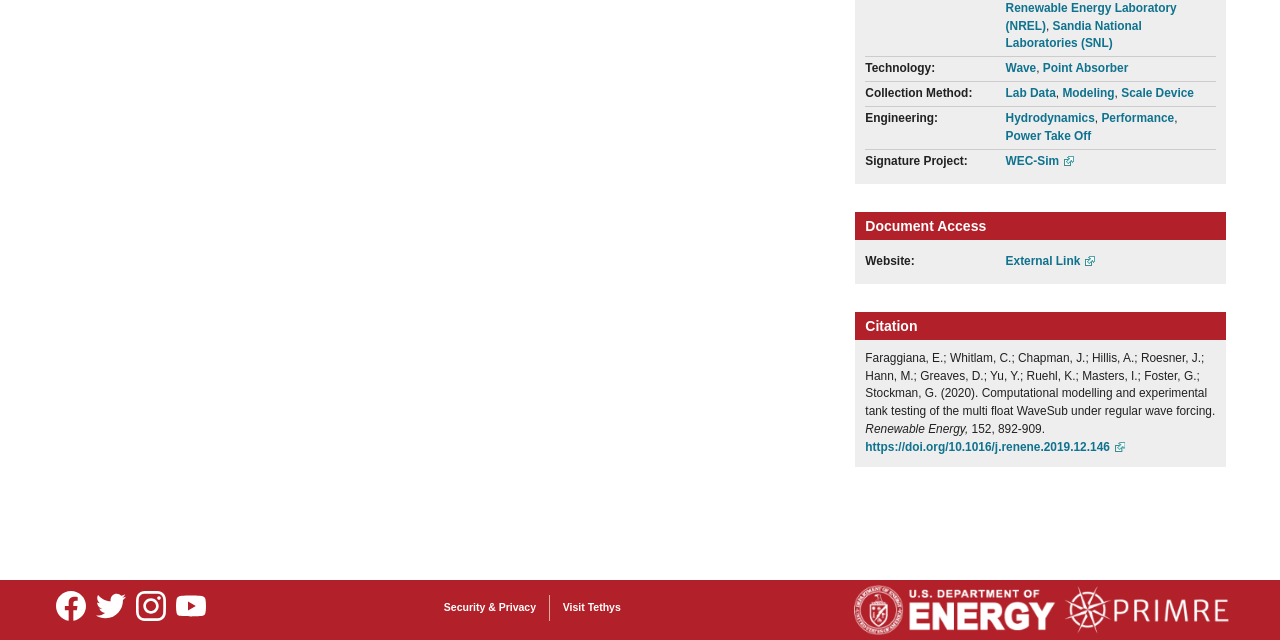Given the description of a UI element: "Power Take Off", identify the bounding box coordinates of the matching element in the webpage screenshot.

[0.786, 0.201, 0.853, 0.223]